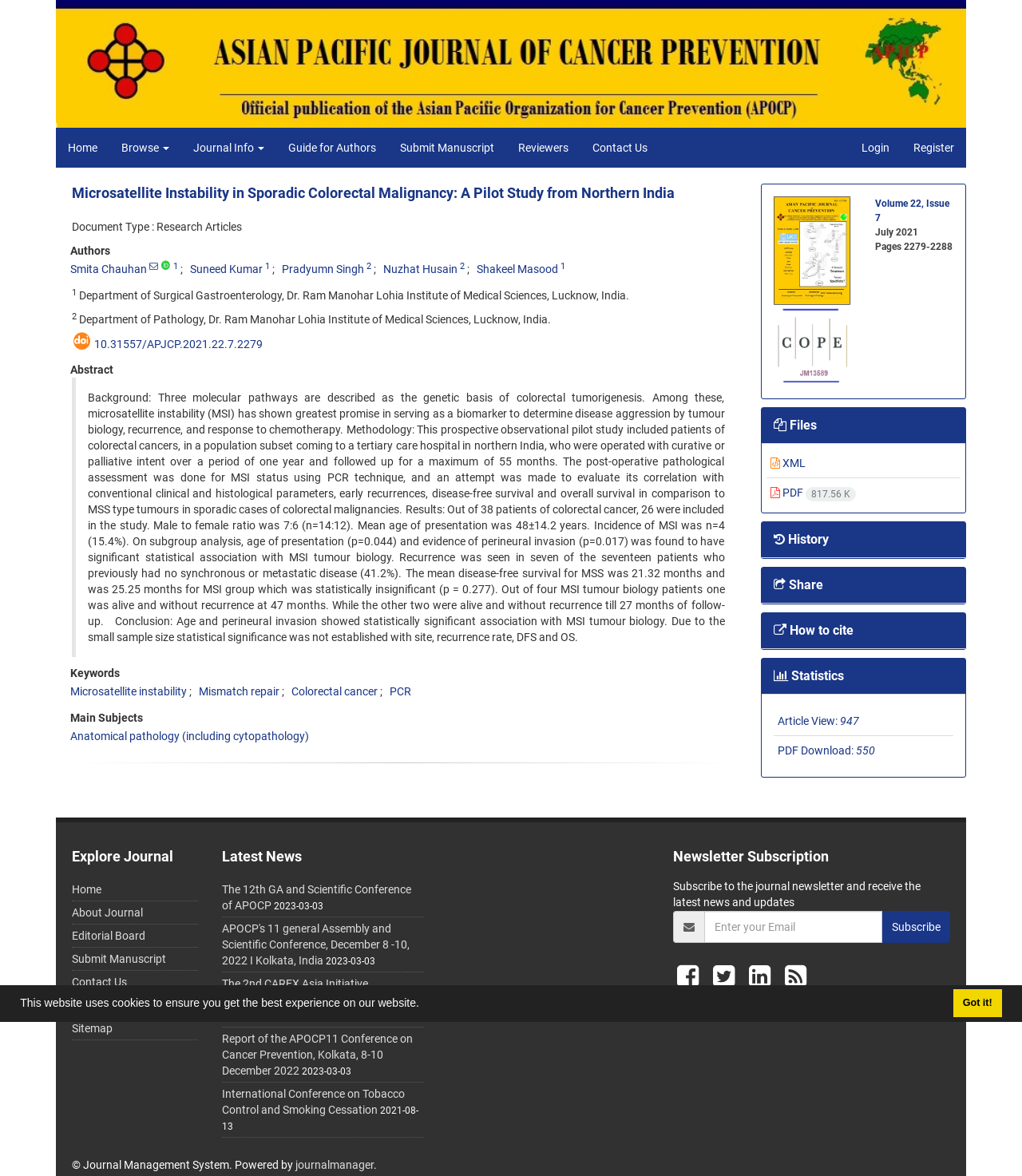Determine the bounding box coordinates of the clickable area required to perform the following instruction: "download the PDF file". The coordinates should be represented as four float numbers between 0 and 1: [left, top, right, bottom].

[0.754, 0.414, 0.837, 0.425]